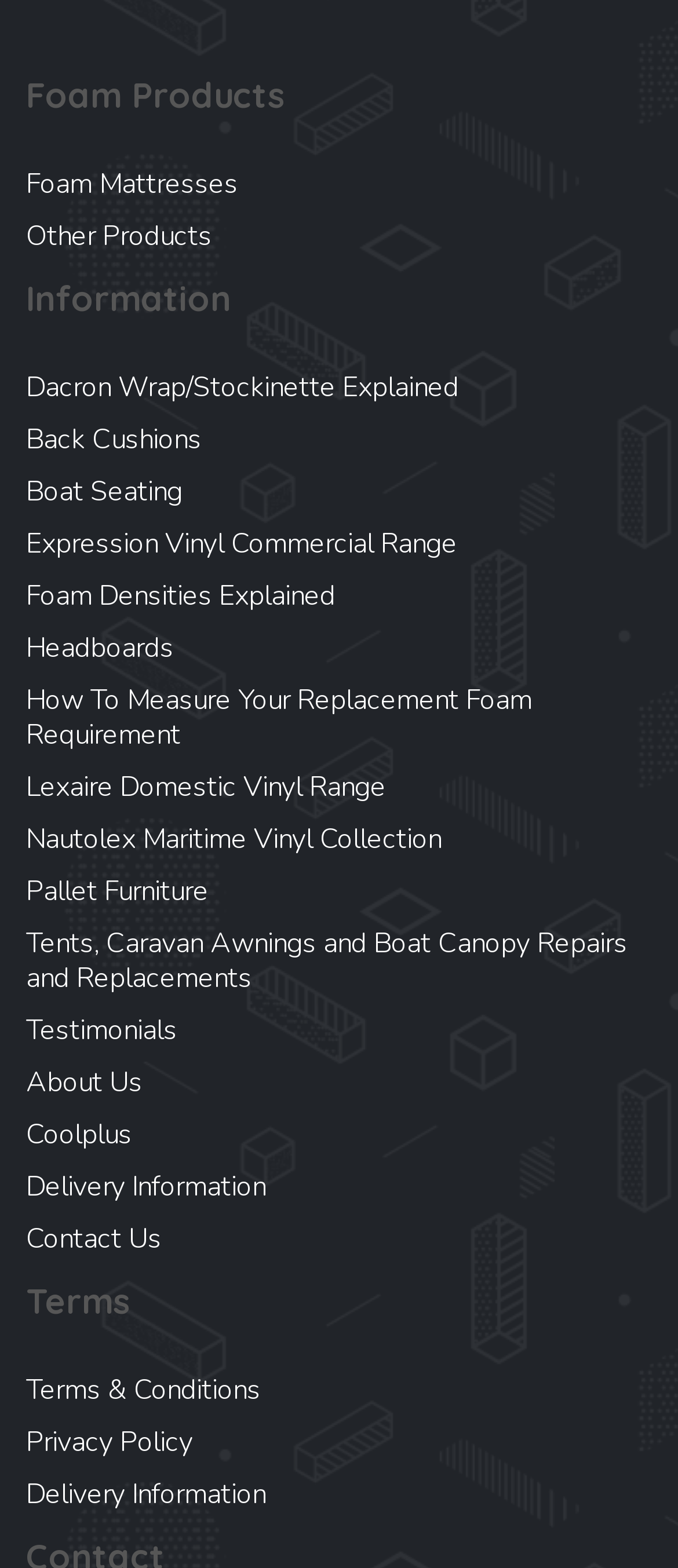Extract the bounding box coordinates for the HTML element that matches this description: "About Us". The coordinates should be four float numbers between 0 and 1, i.e., [left, top, right, bottom].

[0.038, 0.678, 0.21, 0.702]